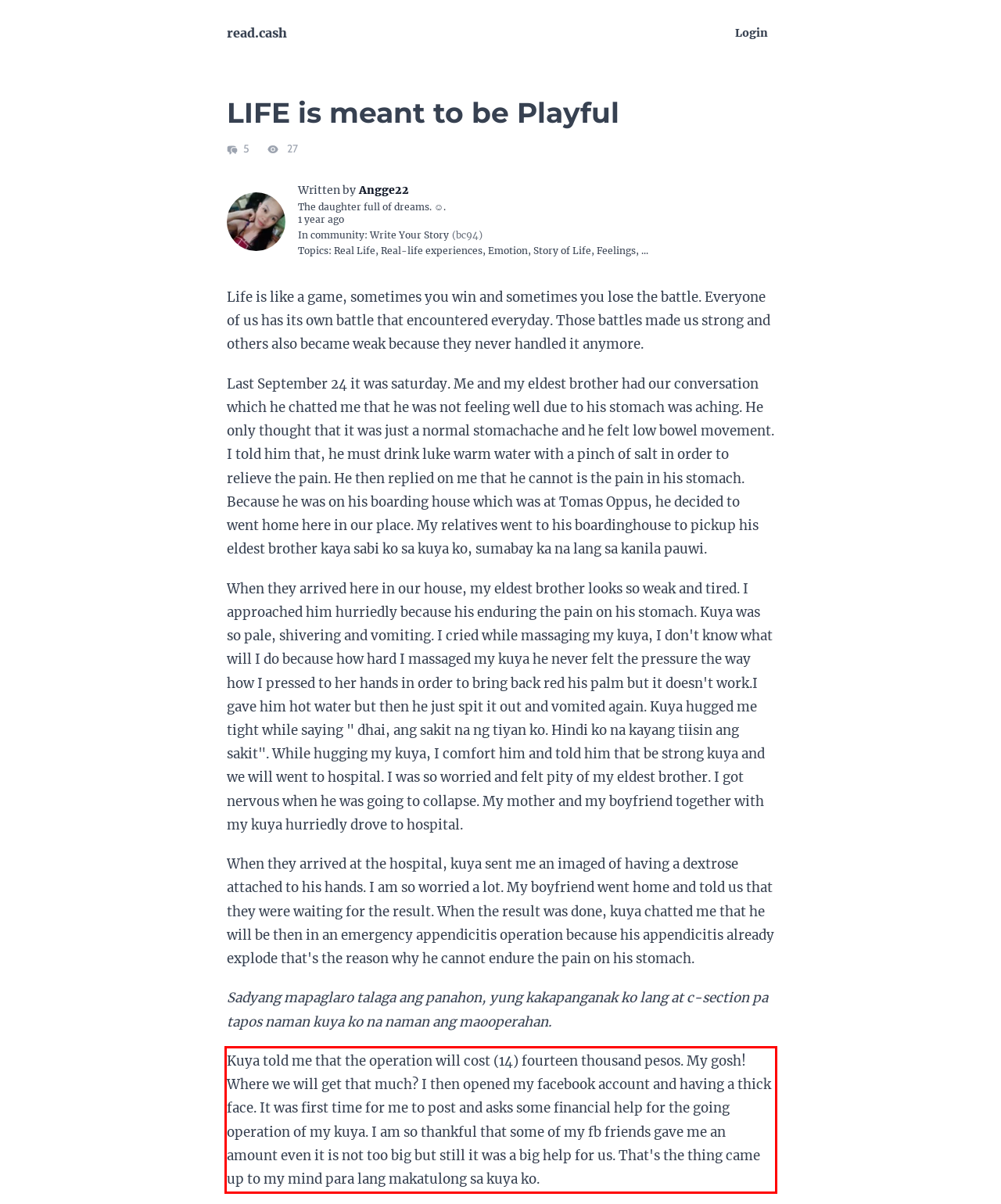Please use OCR to extract the text content from the red bounding box in the provided webpage screenshot.

Kuya told me that the operation will cost (14) fourteen thousand pesos. My gosh! Where we will get that much? I then opened my facebook account and having a thick face. It was first time for me to post and asks some financial help for the going operation of my kuya. I am so thankful that some of my fb friends gave me an amount even it is not too big but still it was a big help for us. That's the thing came up to my mind para lang makatulong sa kuya ko.